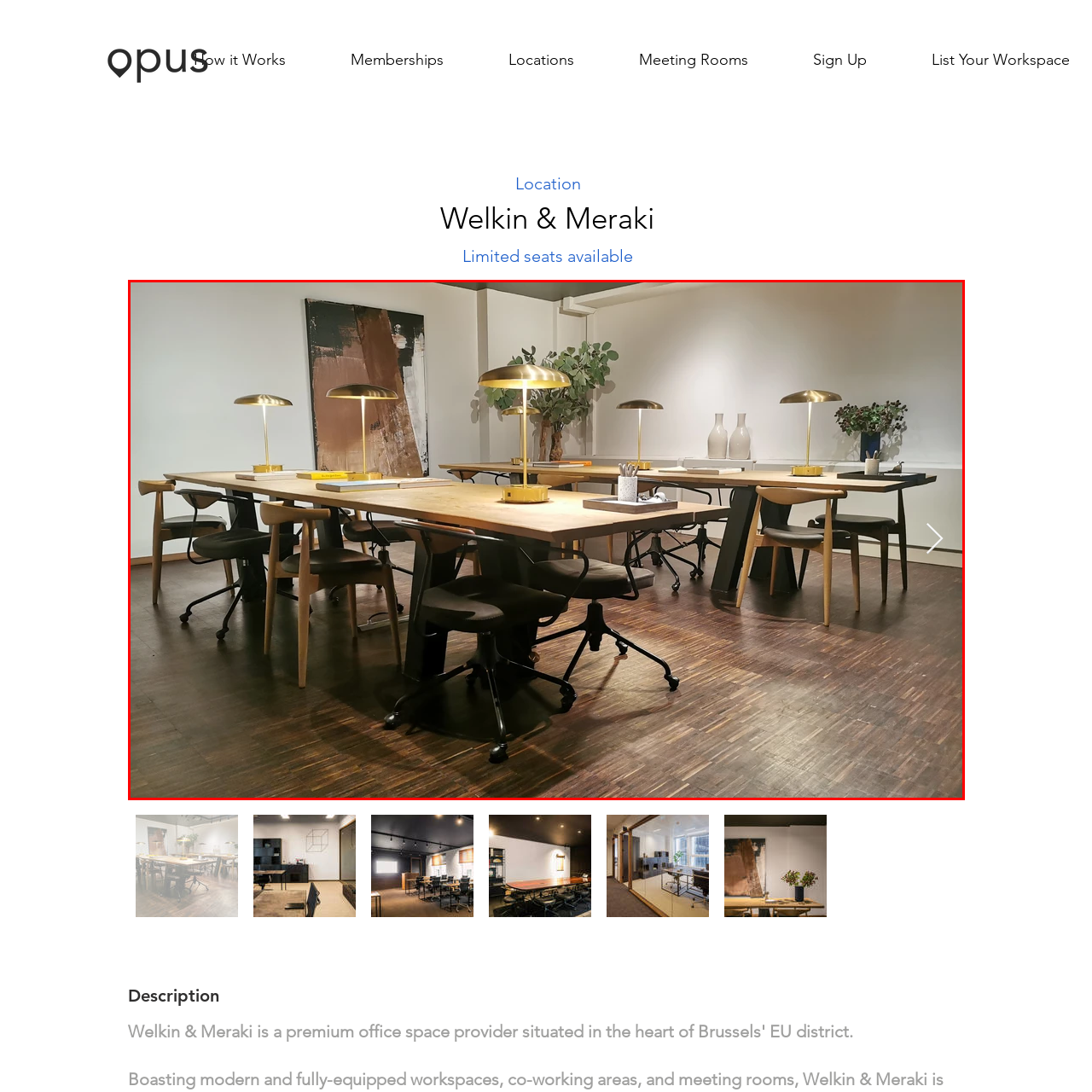Look at the image segment within the red box, Are the chairs arranged in a fixed position? Give a brief response in one word or phrase.

No